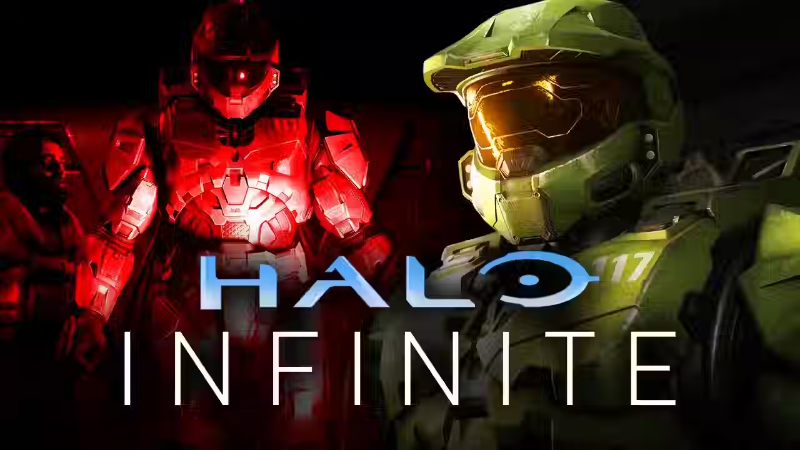Please reply to the following question using a single word or phrase: 
How many armored figures are featured in the image?

Two